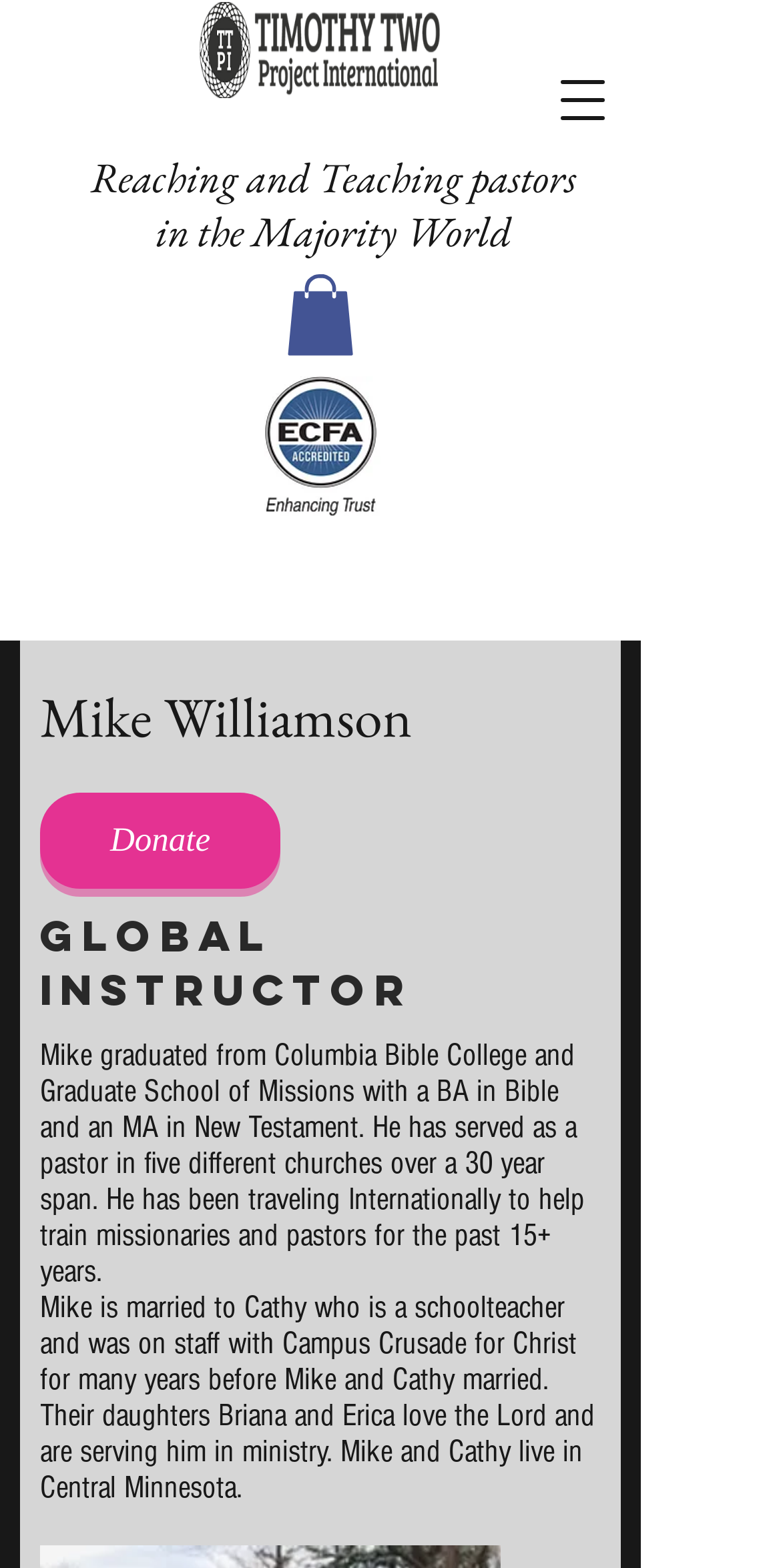Please respond to the question using a single word or phrase:
How many years has Mike been traveling internationally?

15+ years